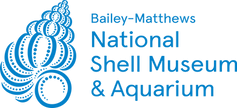What is the museum's mission?
Carefully analyze the image and provide a detailed answer to the question.

The Bailey-Matthews National Shell Museum & Aquarium's mission is to educate visitors about the diverse marine life found in the Sanibel and Captiva islands and beyond, which is reflected in its extensive collection of marine specimens and dedication to shell-related education and research.